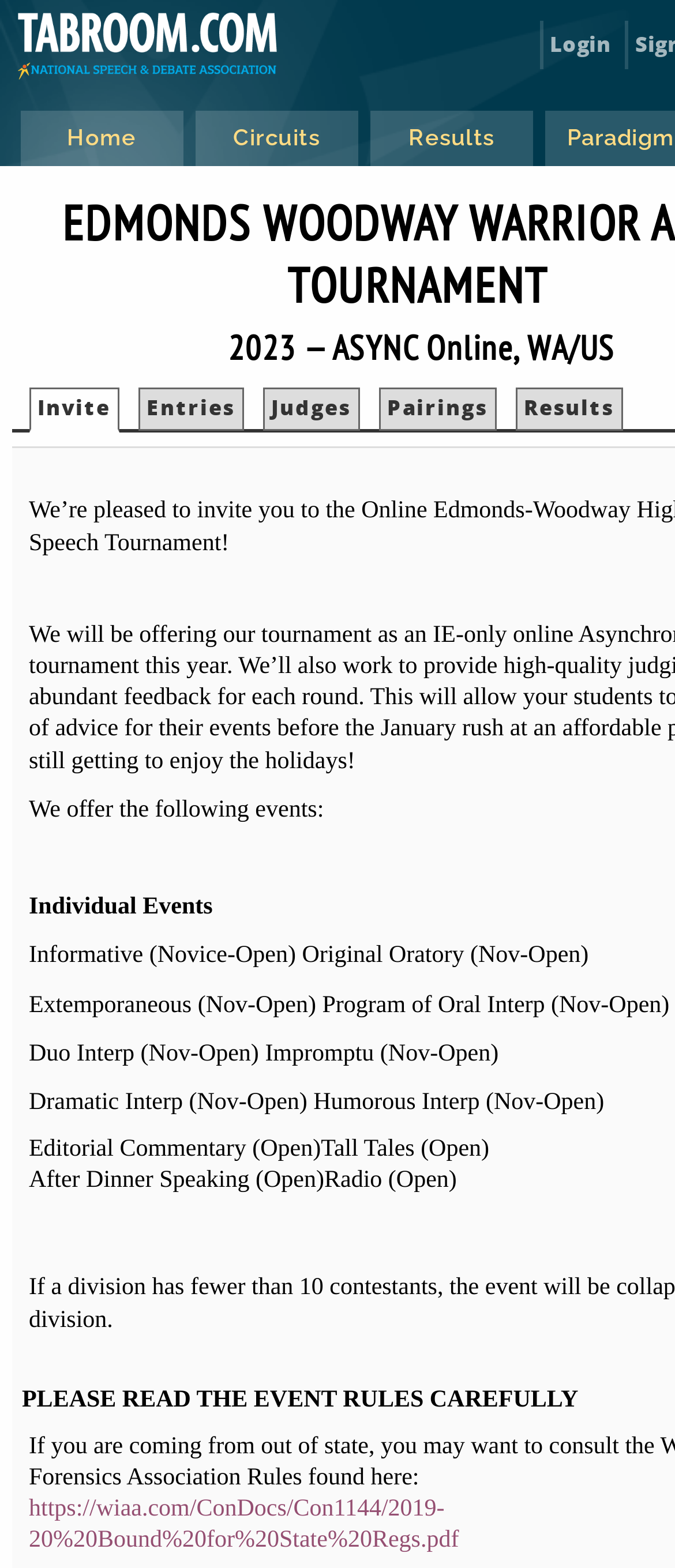Reply to the question with a single word or phrase:
What is the purpose of the 'Invite' link?

To invite someone